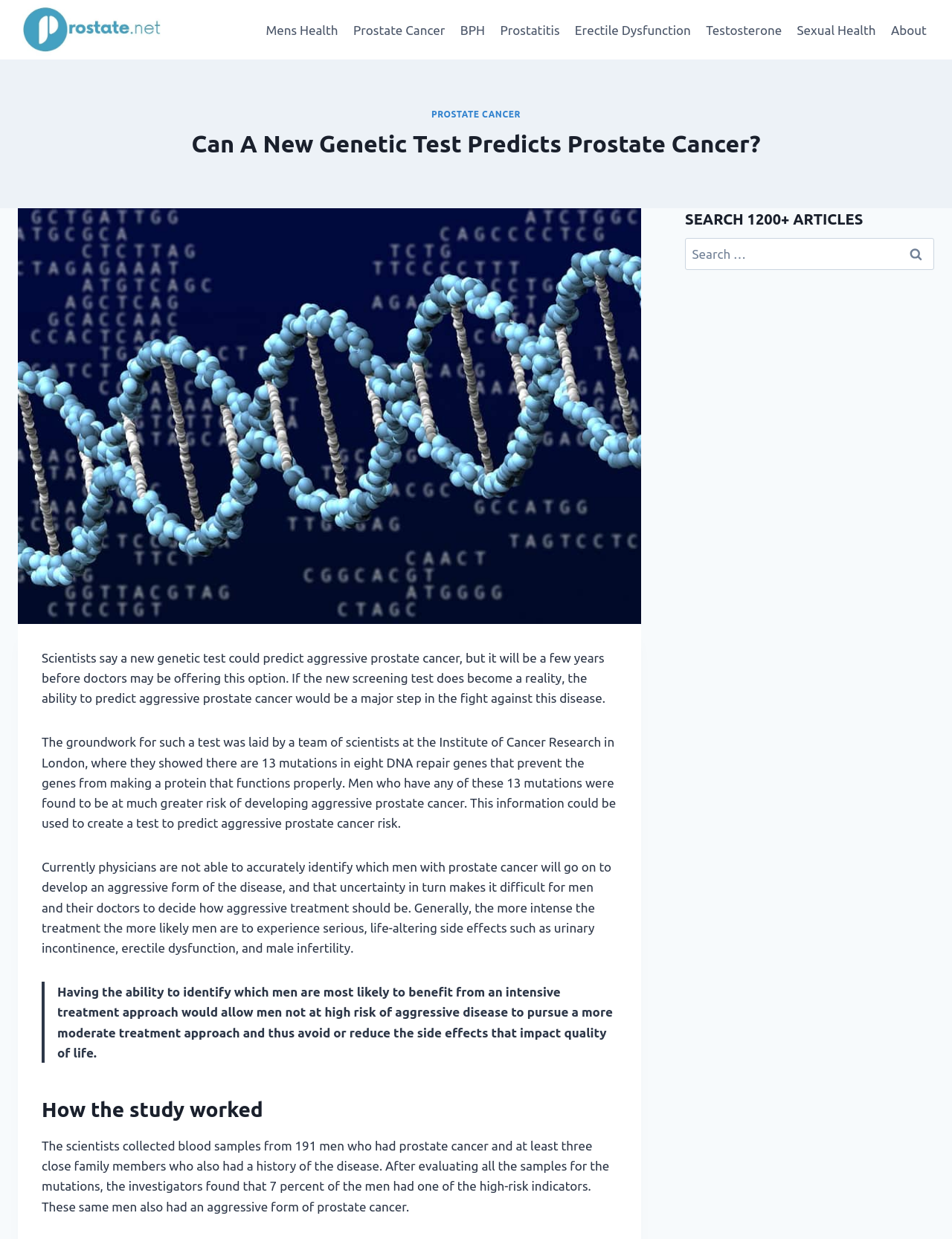Provide the bounding box coordinates of the HTML element this sentence describes: "parent_node: Search for: value="Search"". The bounding box coordinates consist of four float numbers between 0 and 1, i.e., [left, top, right, bottom].

[0.942, 0.192, 0.981, 0.218]